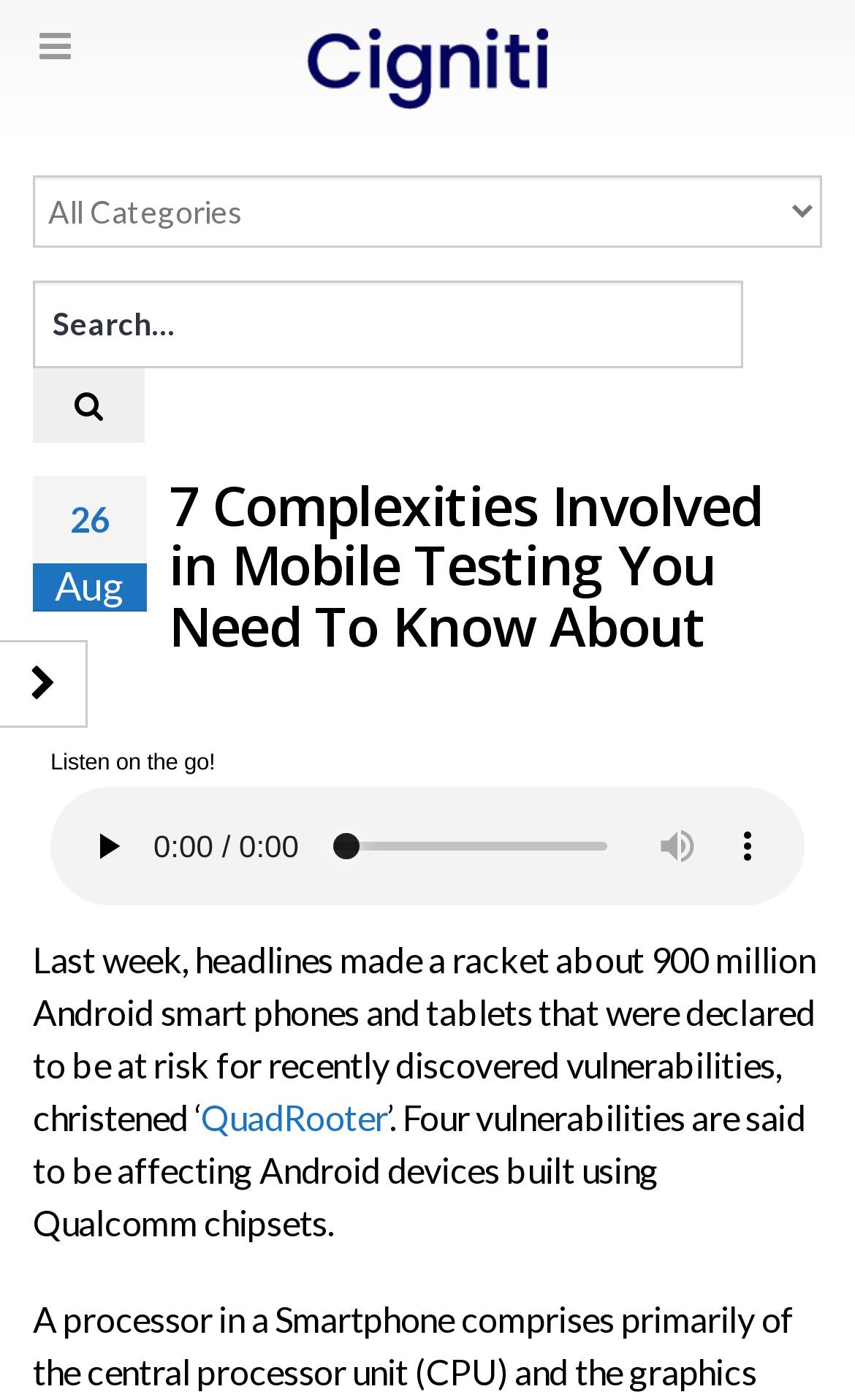Please answer the following question using a single word or phrase: 
What is the name of the blog?

Cigniti Technologies